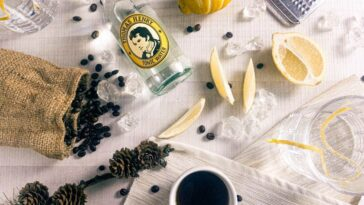What is the purpose of the coffee beans in the arrangement?
Using the image as a reference, answer the question in detail.

The presence of coffee beans in the arrangement, along with the rustic burlap sack, implies that the setup is not just about tonic water, but also hints at the possibility of creating a coffee-infused drink, adding another layer of depth to the beverage setup.